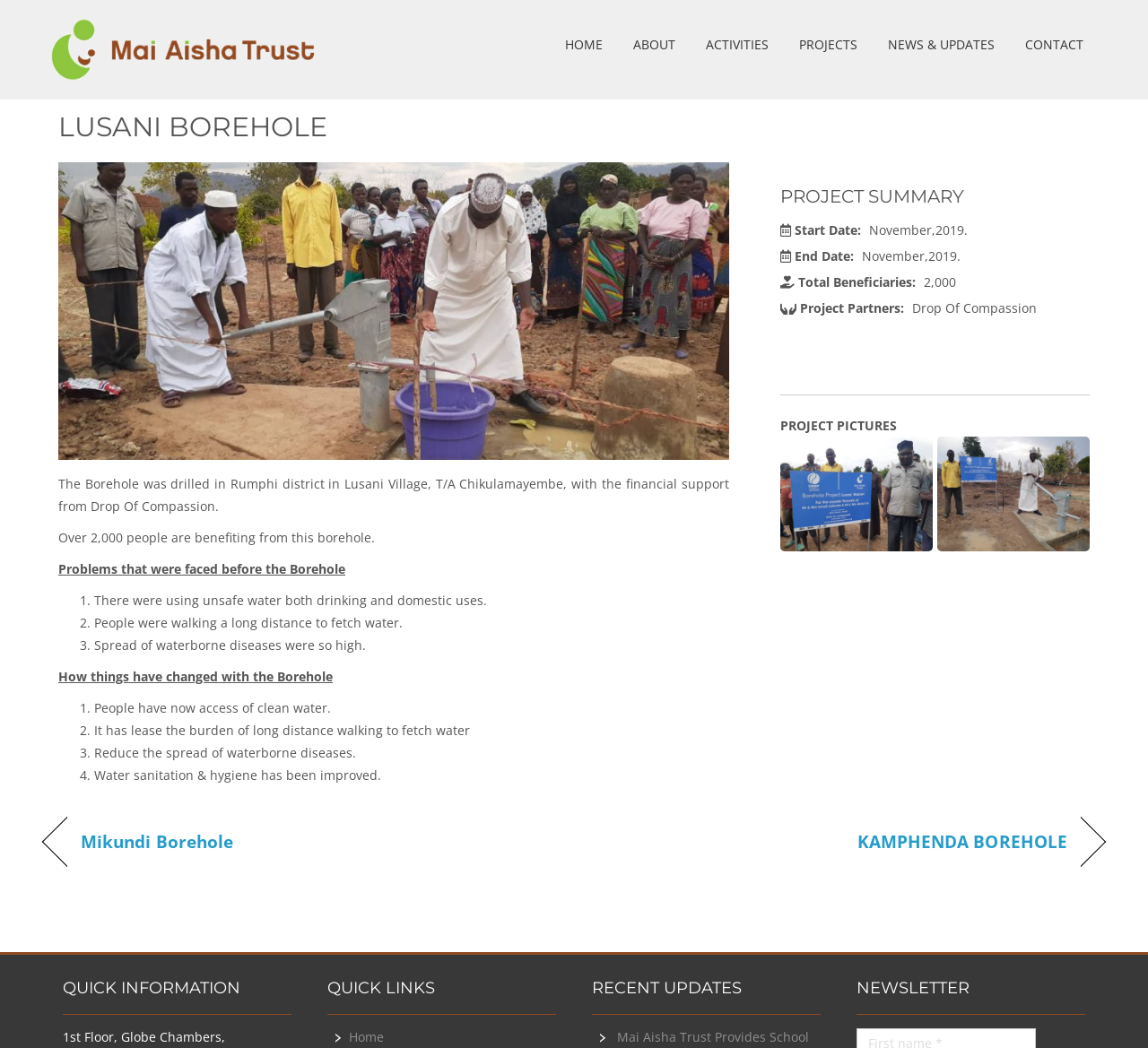Locate the bounding box coordinates of the item that should be clicked to fulfill the instruction: "Go to the 'KAMPHENDA BOREHOLE' page".

[0.747, 0.793, 0.93, 0.814]